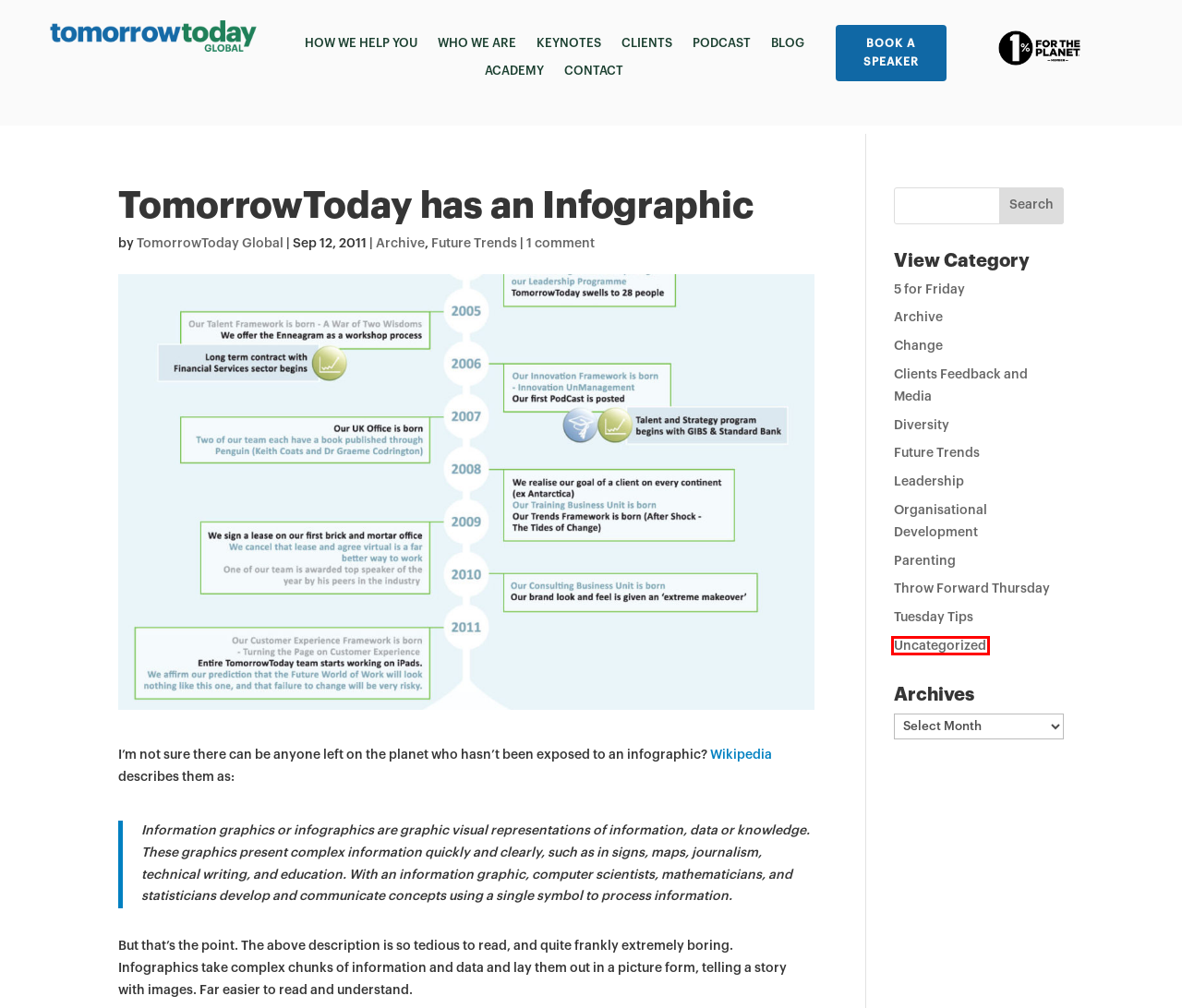You’re provided with a screenshot of a webpage that has a red bounding box around an element. Choose the best matching webpage description for the new page after clicking the element in the red box. The options are:
A. Contact Us - TomorrowToday Global
B. Podcast - TomorrowToday Global
C. Leadership - TomorrowToday Global
D. Parenting - TomorrowToday Global
E. Clients Feedback and Media - TomorrowToday Global
F. Blog - TomorrowToday Global
G. Change - TomorrowToday Global
H. Uncategorized - TomorrowToday Global

H